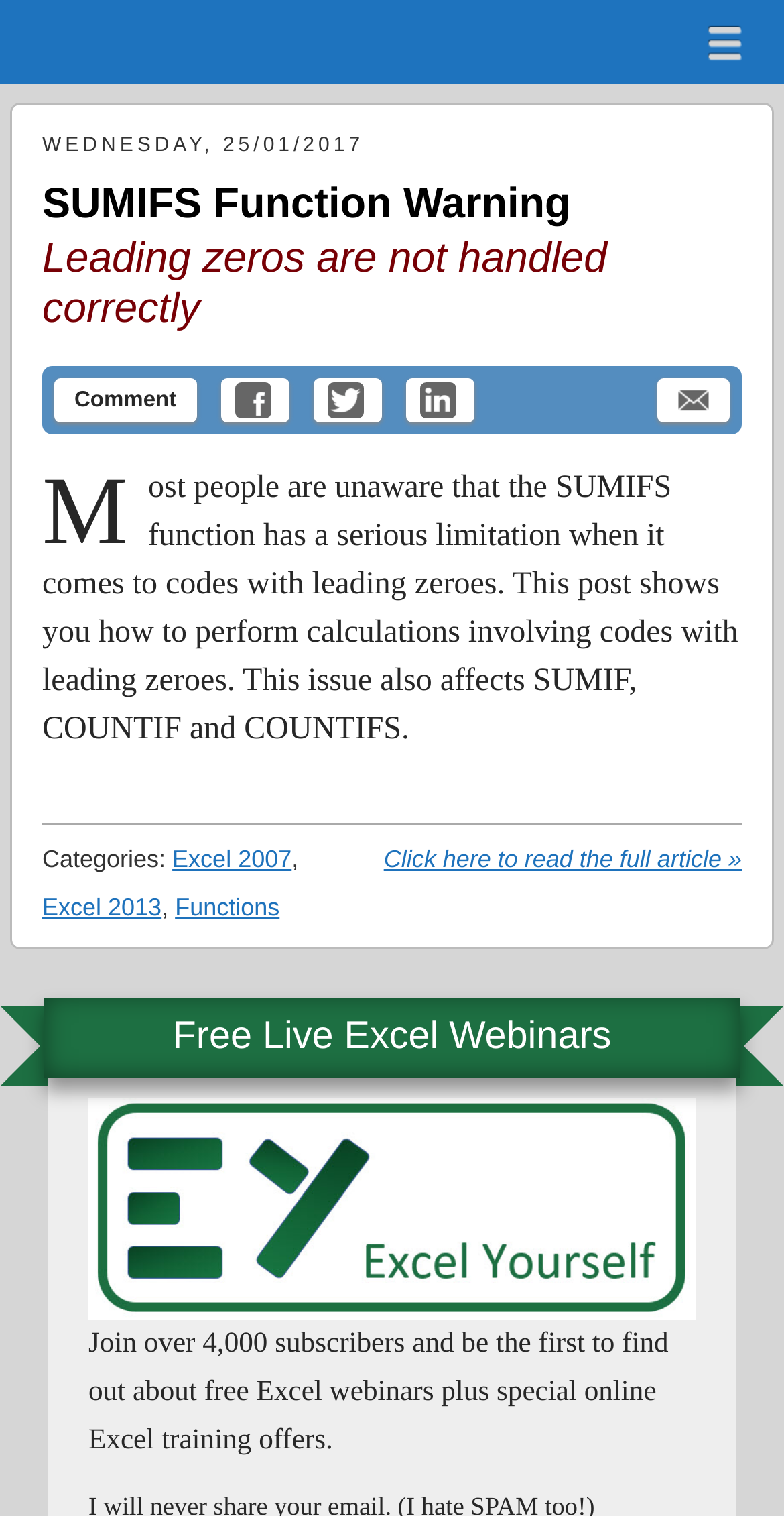Answer with a single word or phrase: 
What is the main topic of this webpage?

SUMIFS Function Warning